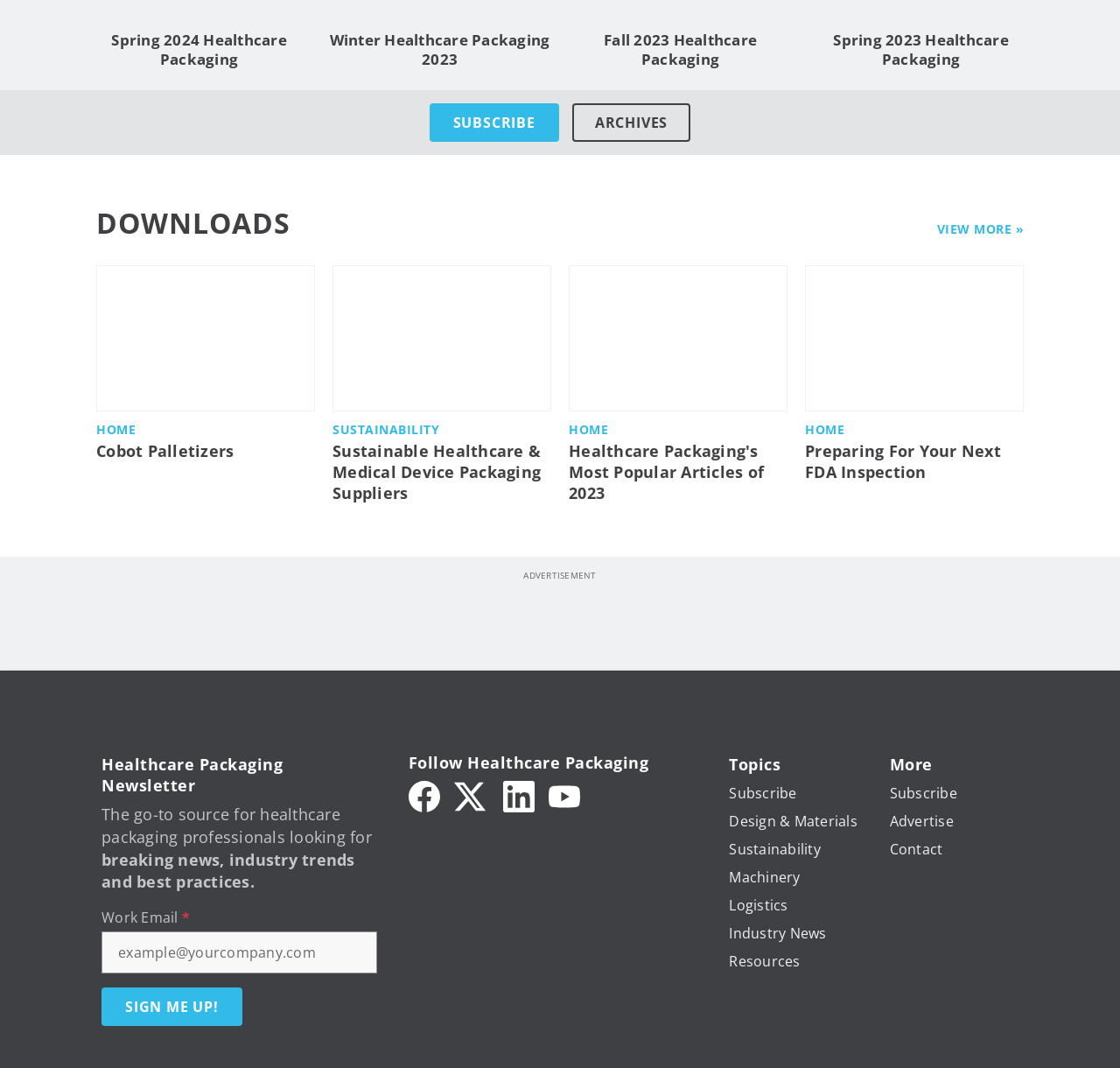Determine the bounding box coordinates of the section to be clicked to follow the instruction: "Subscribe to the newsletter". The coordinates should be given as four float numbers between 0 and 1, formatted as [left, top, right, bottom].

[0.091, 0.925, 0.216, 0.961]